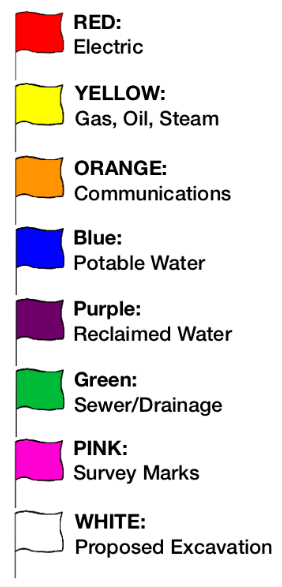What is the purpose of the flag system?
Please look at the screenshot and answer using one word or phrase.

Damage prevention and safety